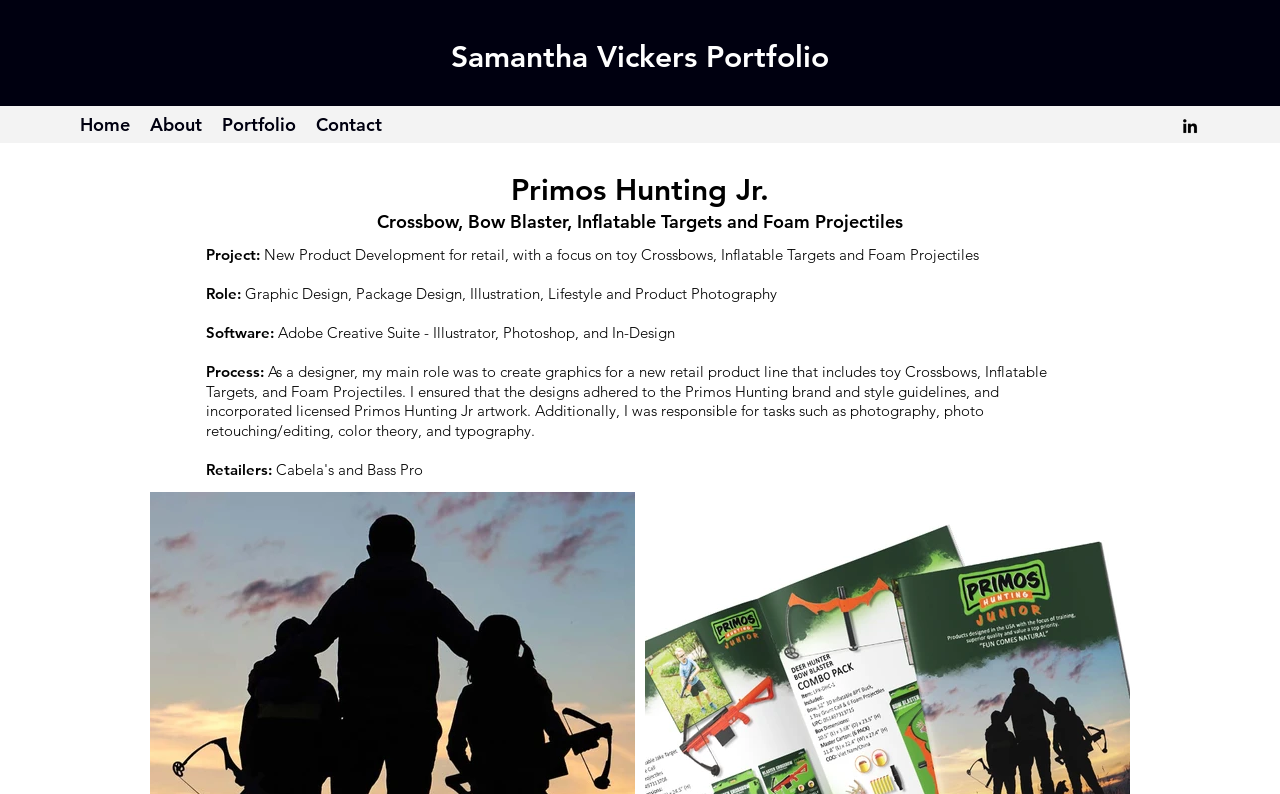Analyze the image and answer the question with as much detail as possible: 
What is the name of the portfolio?

The name of the portfolio can be found in the heading element with the text 'Samantha Vickers Portfolio' which is located at the top of the webpage.